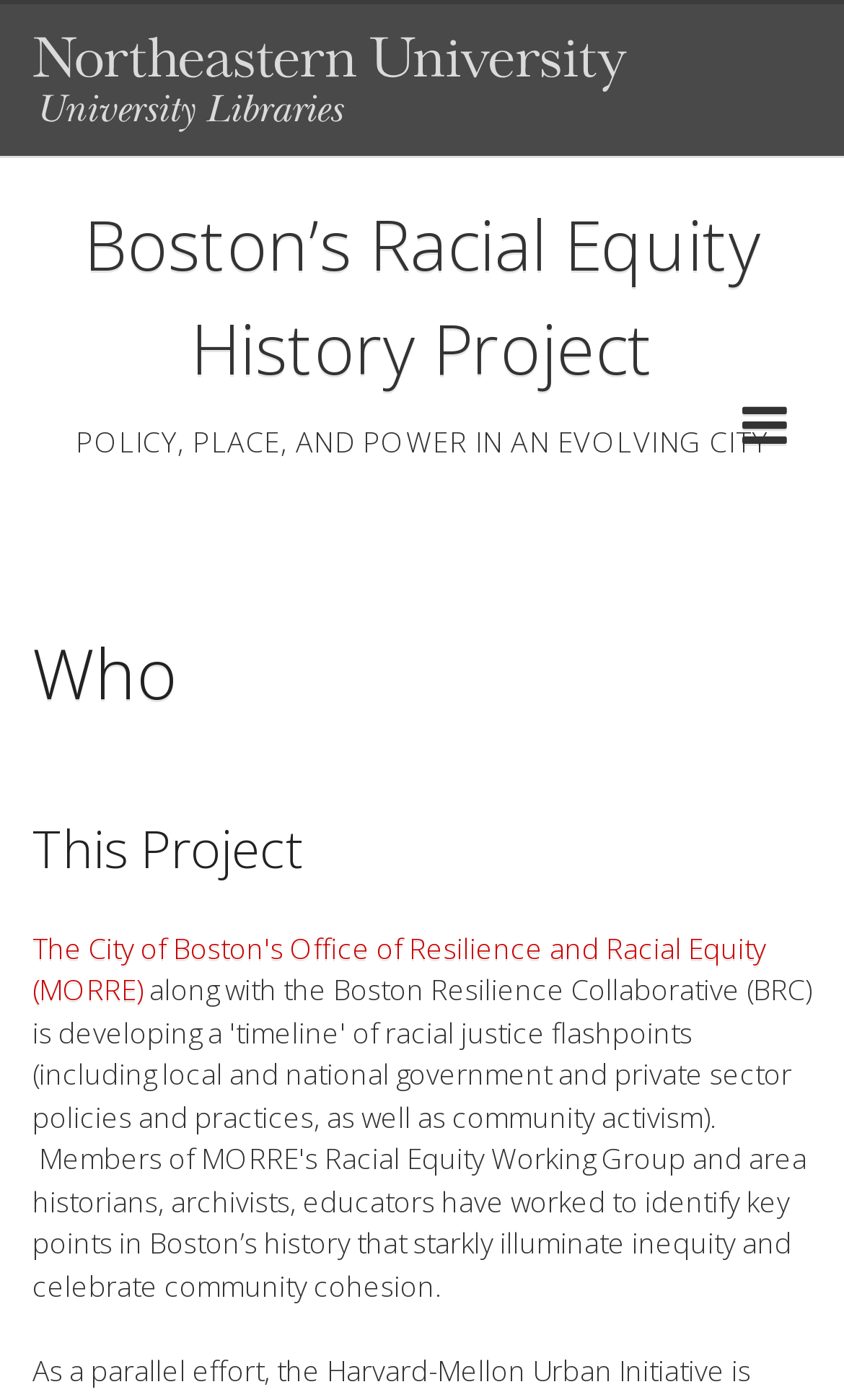What is the name of the office mentioned in the webpage?
Please use the image to provide an in-depth answer to the question.

The link element 'The City of Boston's Office of Resilience and Racial Equity (MORRE)' mentions the name of the office, which is the Office of Resilience and Racial Equity.